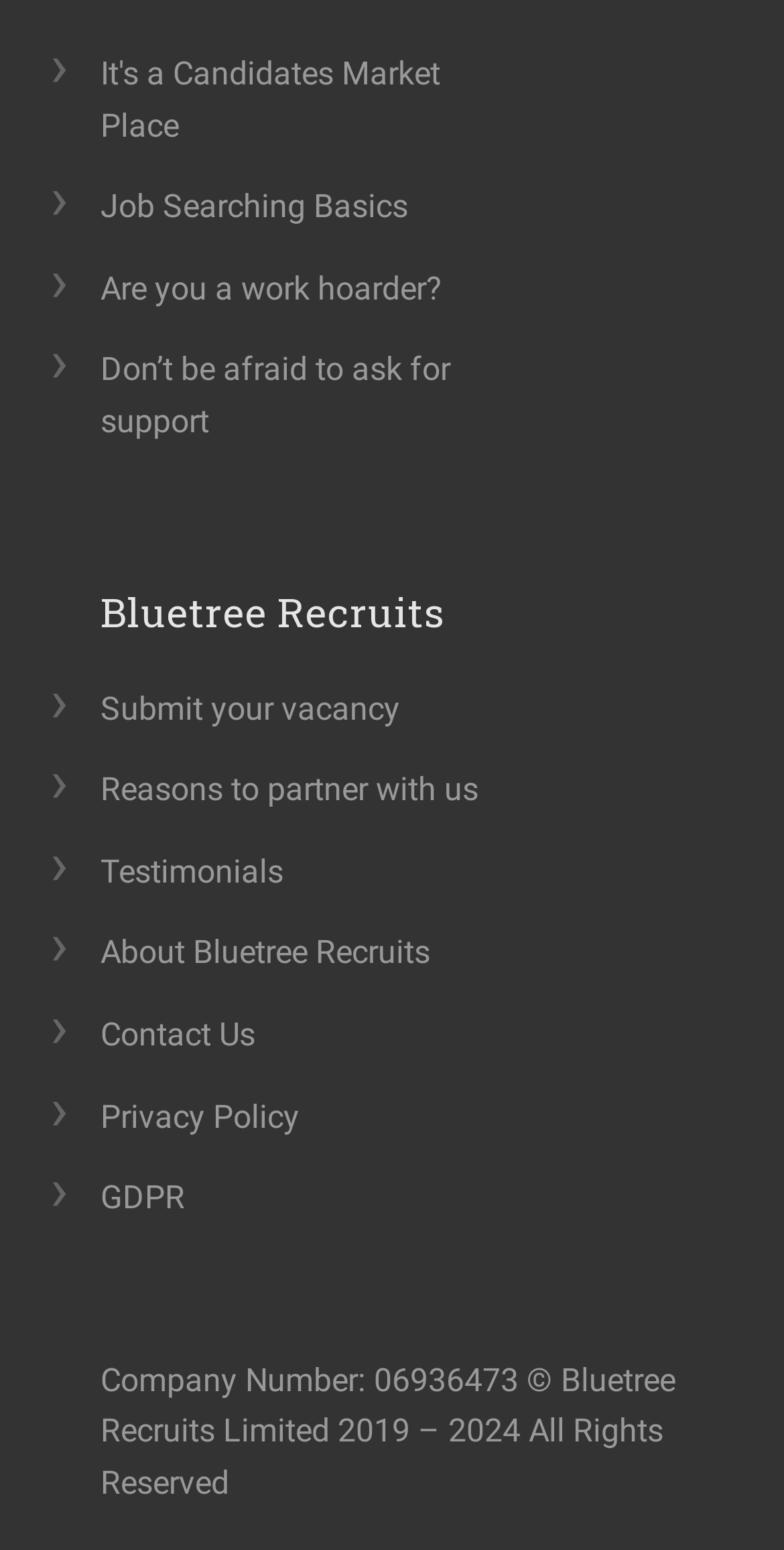Answer succinctly with a single word or phrase:
What is the purpose of the 'Submit your vacancy' link?

To submit a job vacancy